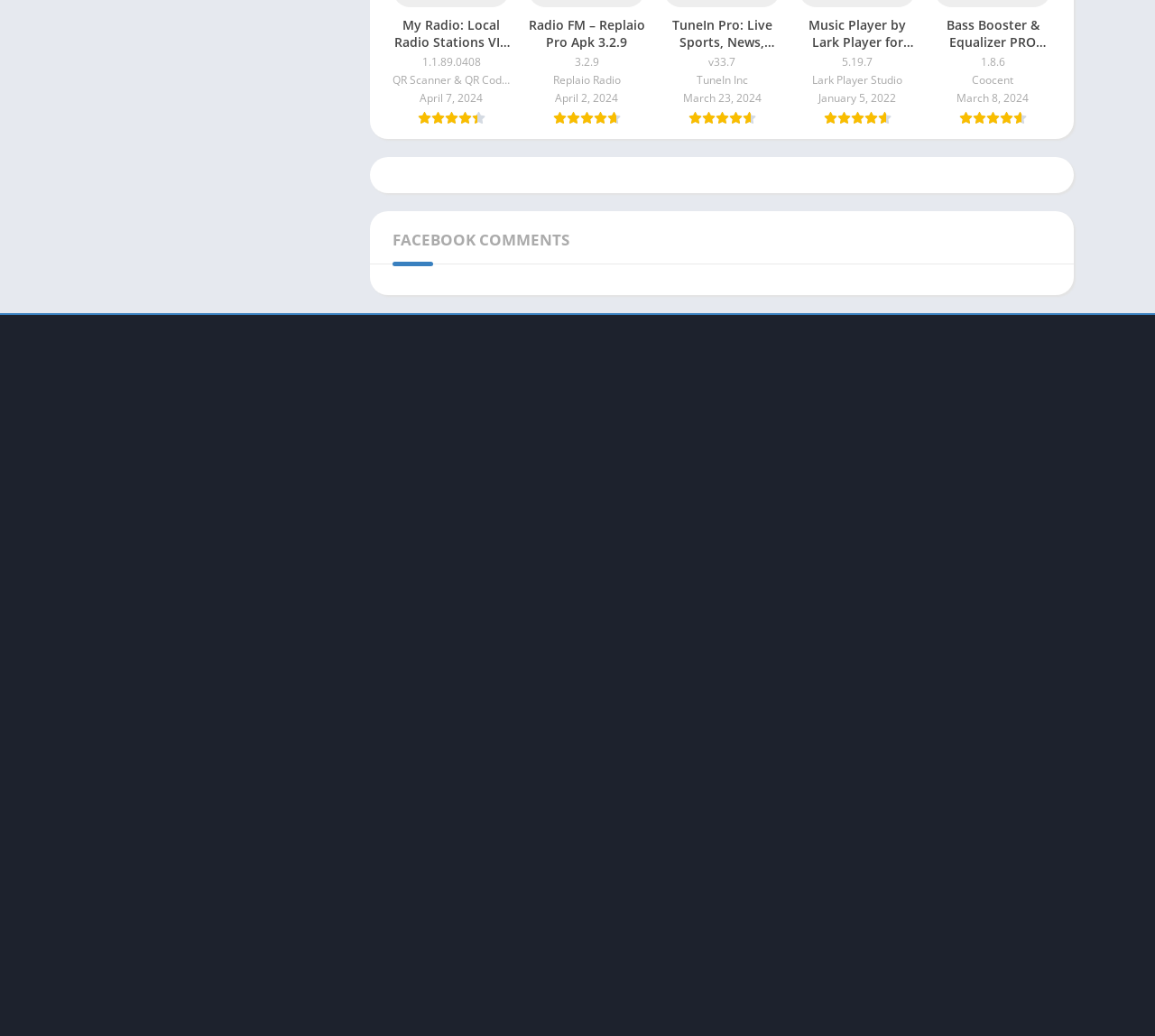Show me the bounding box coordinates of the clickable region to achieve the task as per the instruction: "View the 'Latest Apps' section".

[0.362, 0.322, 0.638, 0.359]